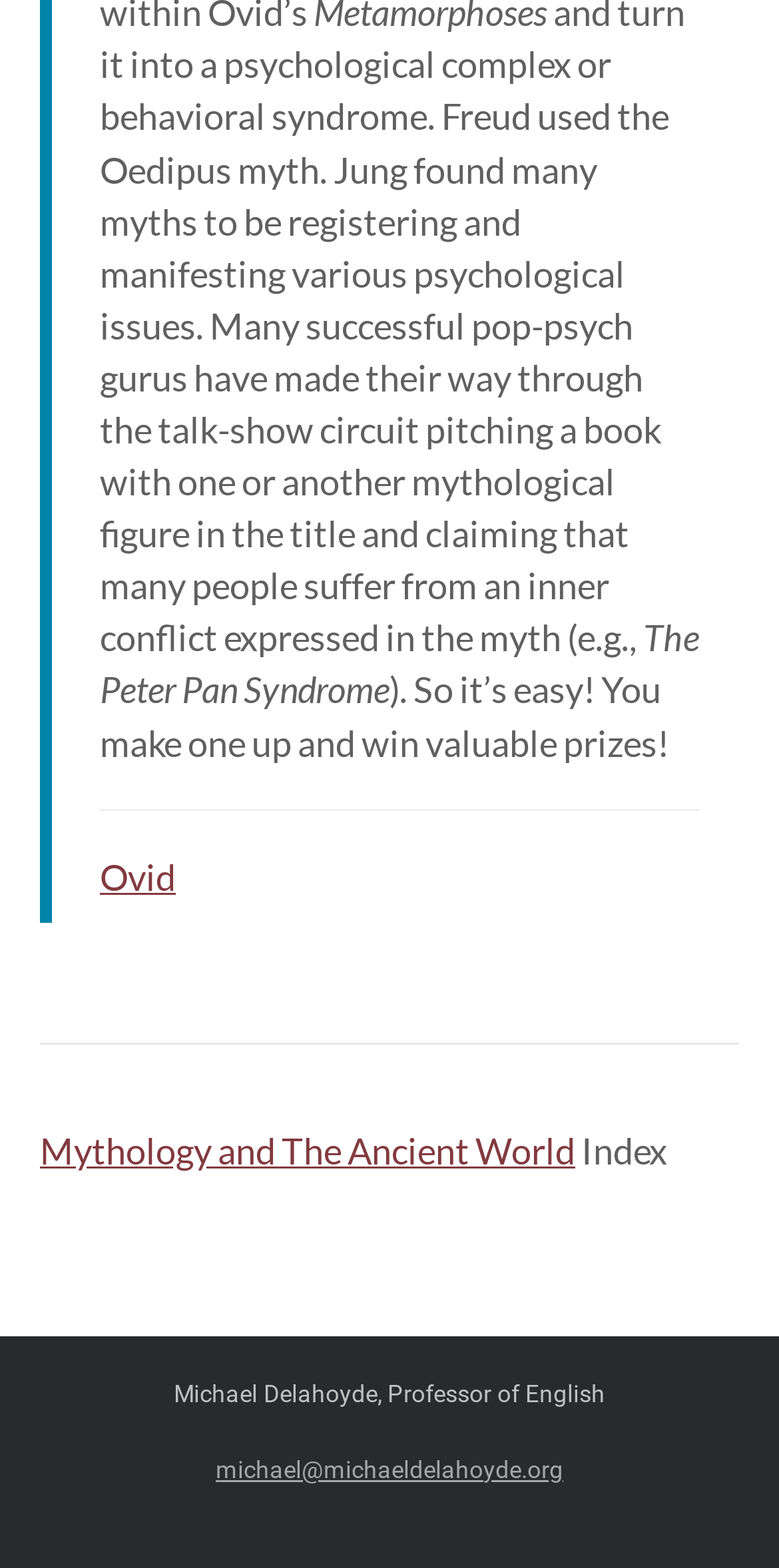What is the link related to mythology?
Based on the content of the image, thoroughly explain and answer the question.

The link related to mythology is 'Mythology and The Ancient World' as indicated by the link element with the text 'Mythology and The Ancient World' in the middle of the webpage.